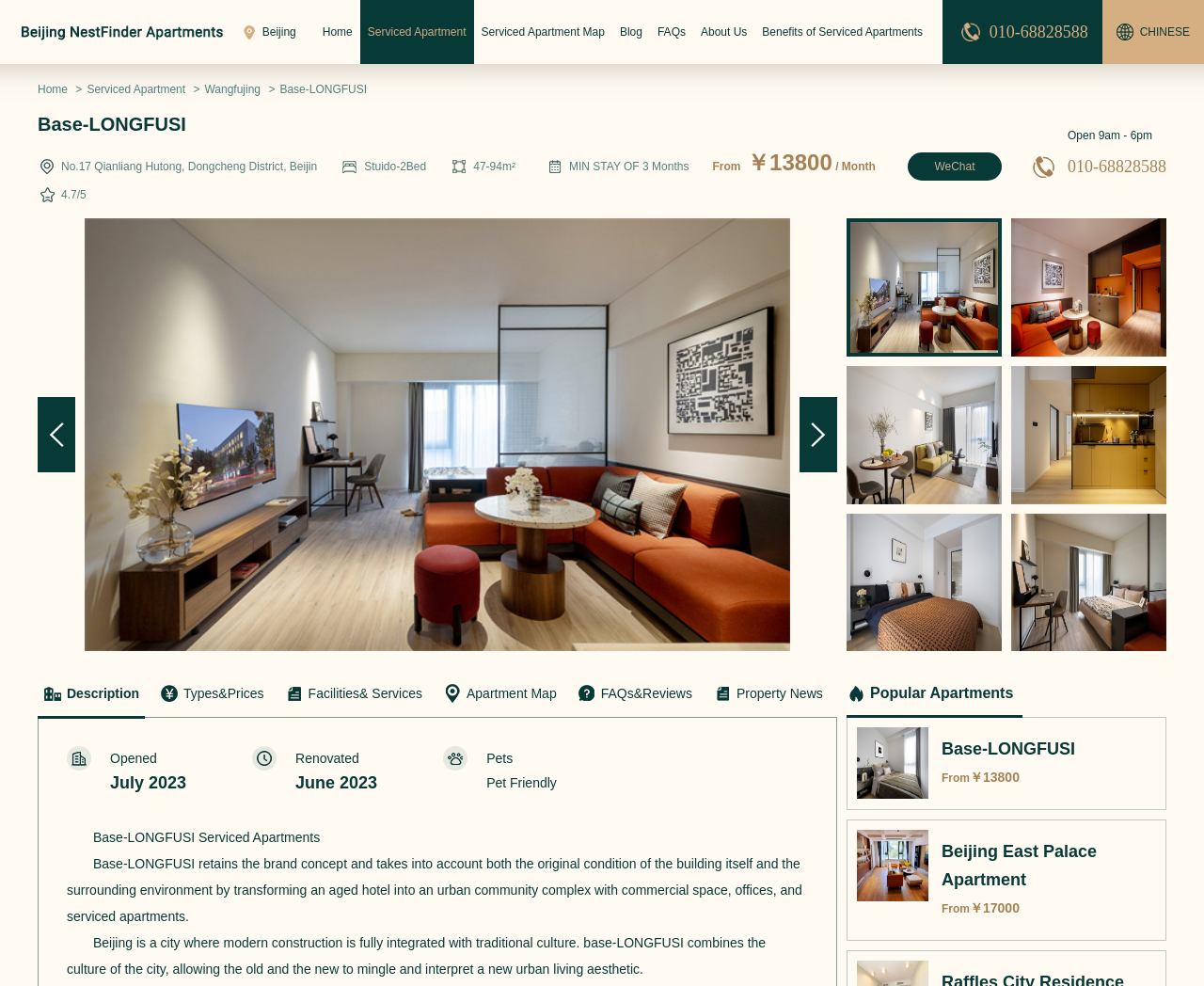Describe the webpage meticulously, covering all significant aspects.

The webpage is about Base-LONGFUSI Serviced Apartments, located in the heart of Beijing. At the top, there is a navigation menu with links to "Home", "Serviced Apartment", "Serviced Apartment Map", "Blog", "FAQs", "About Us", and "Benefits of Serviced Apartments". On the right side of the navigation menu, there is a link to "CHINESE" and a phone number "010-68828588".

Below the navigation menu, there is a heading "Base-LONGFUSI" followed by an address "No.17 Qianliang Hutong, Dongcheng District, Beijing". There are also some details about the apartment, including the type "Stuido-2", bed count "Bed", and size "47-94 m²". The apartment has a rating of "4.7/5" and a minimum stay requirement of "Months". The price is "￥13800" per month.

On the right side of the apartment details, there are some images of the apartment. Below the images, there are links to "Description", "Types&Prices", "Facilities& Services", "Apartment Map", "FAQs&Reviews", and "Property News".

Further down the page, there is a section about the apartment's history, including the opening and renovation dates. There is also a note about the apartment being "Pet Friendly".

The page then describes the concept of Base-LONGFUSI Serviced Apartments, which combines modern construction with traditional culture to create a new urban living aesthetic. There is also a section showcasing "Popular Apartments", including Base-LONGFUSI and Beijing East Palace Apartment, with their respective prices and images.